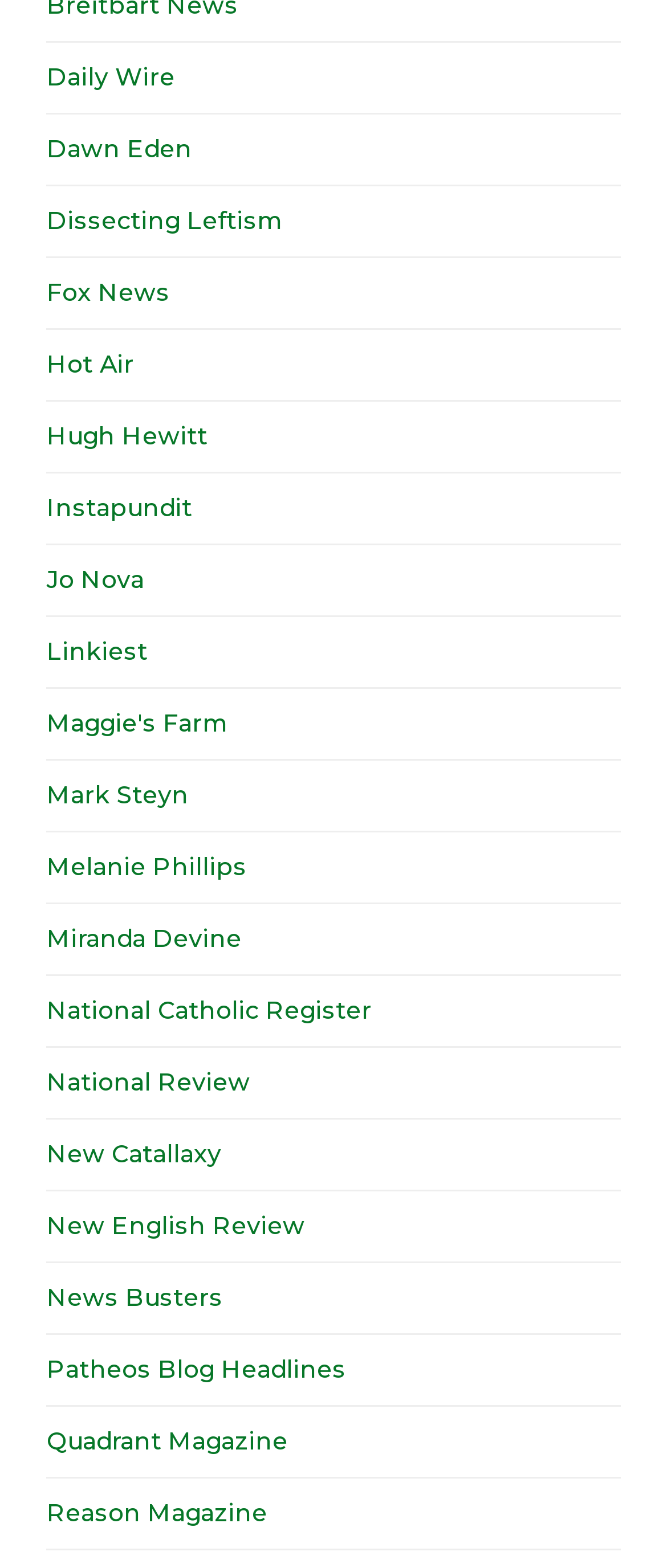Determine the bounding box coordinates of the element's region needed to click to follow the instruction: "check out Reason Magazine". Provide these coordinates as four float numbers between 0 and 1, formatted as [left, top, right, bottom].

[0.07, 0.955, 0.401, 0.975]